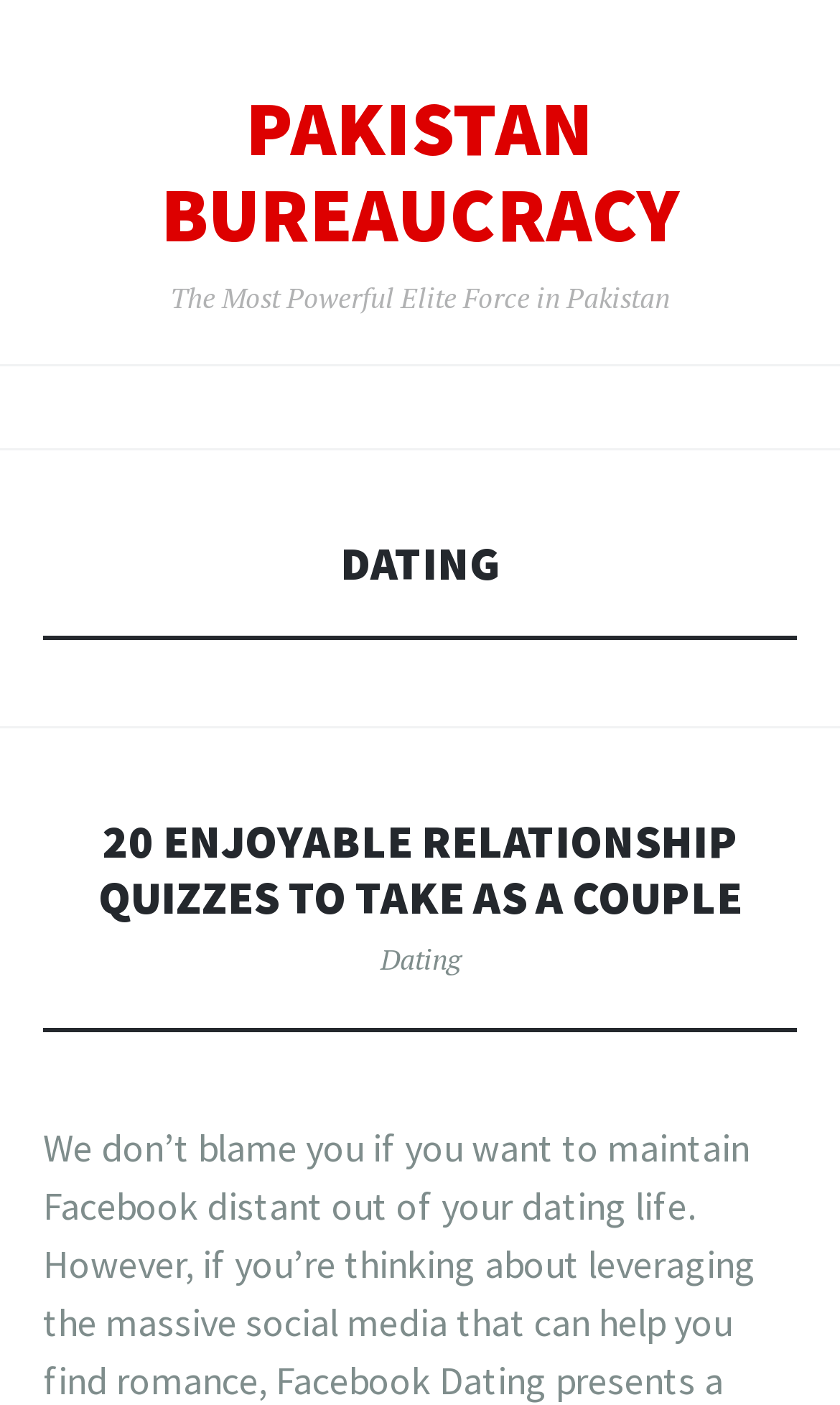Determine the bounding box coordinates for the HTML element mentioned in the following description: "Dating". The coordinates should be a list of four floats ranging from 0 to 1, represented as [left, top, right, bottom].

[0.453, 0.668, 0.547, 0.696]